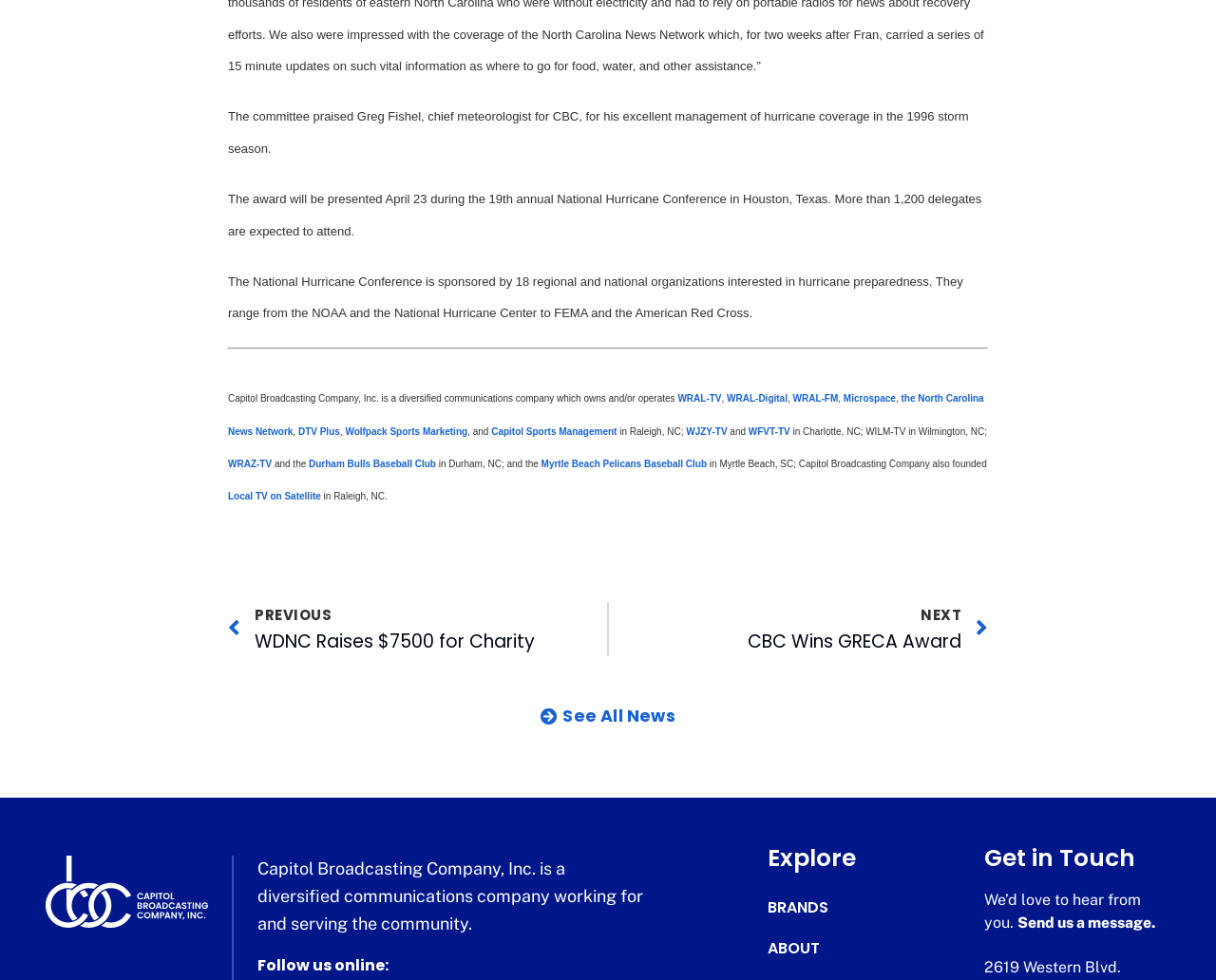Indicate the bounding box coordinates of the element that needs to be clicked to satisfy the following instruction: "Visit the National Hurricane Conference website". The coordinates should be four float numbers between 0 and 1, i.e., [left, top, right, bottom].

[0.188, 0.195, 0.807, 0.242]